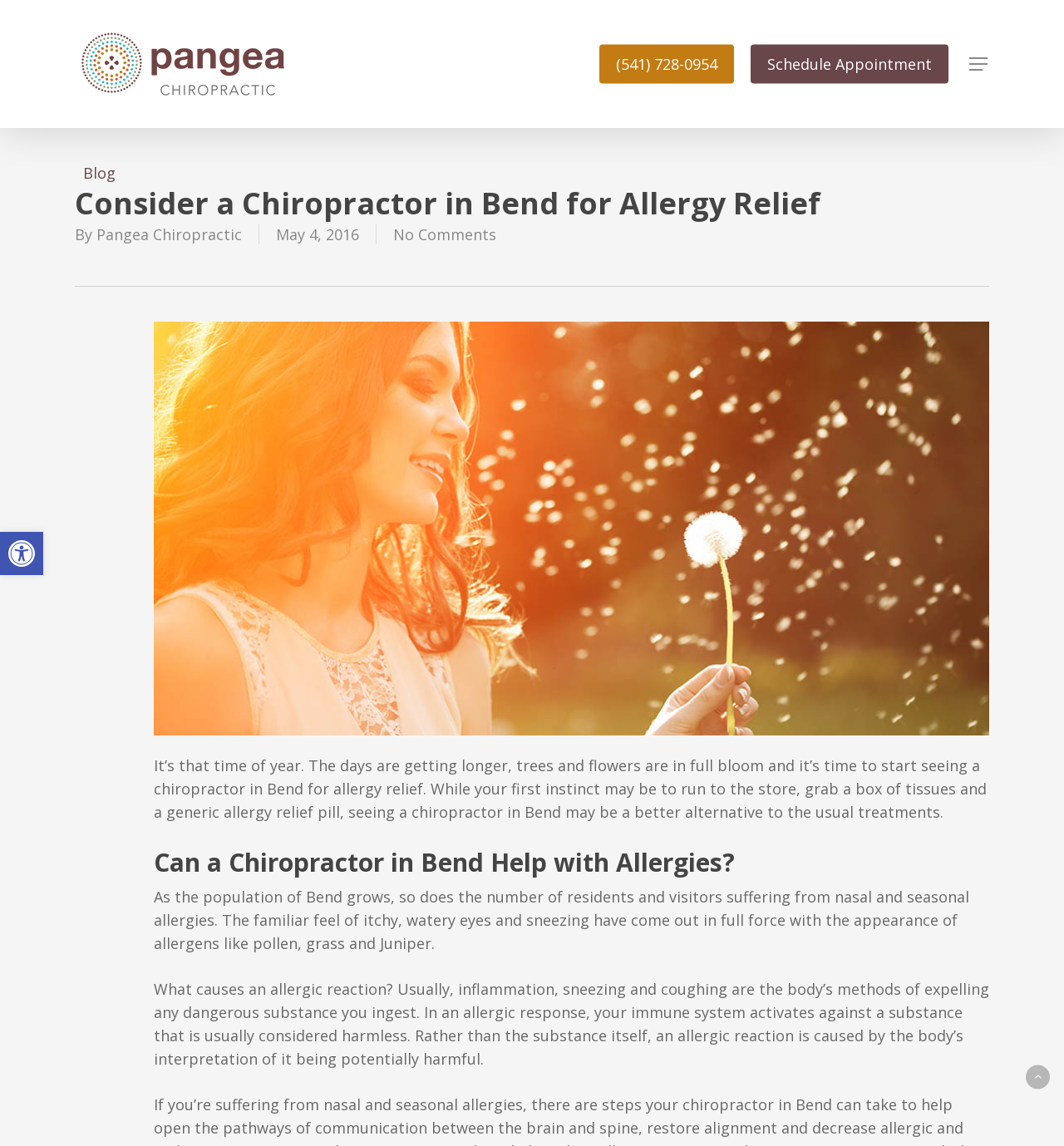Can you pinpoint the bounding box coordinates for the clickable element required for this instruction: "Click the Pangea Chiropractic logo"? The coordinates should be four float numbers between 0 and 1, i.e., [left, top, right, bottom].

[0.07, 0.02, 0.273, 0.091]